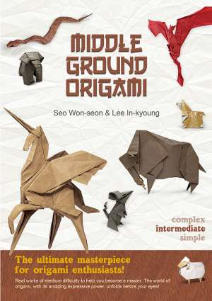What is the target audience of the book? Please answer the question using a single word or phrase based on the image.

Intermediate and advanced origami practitioners